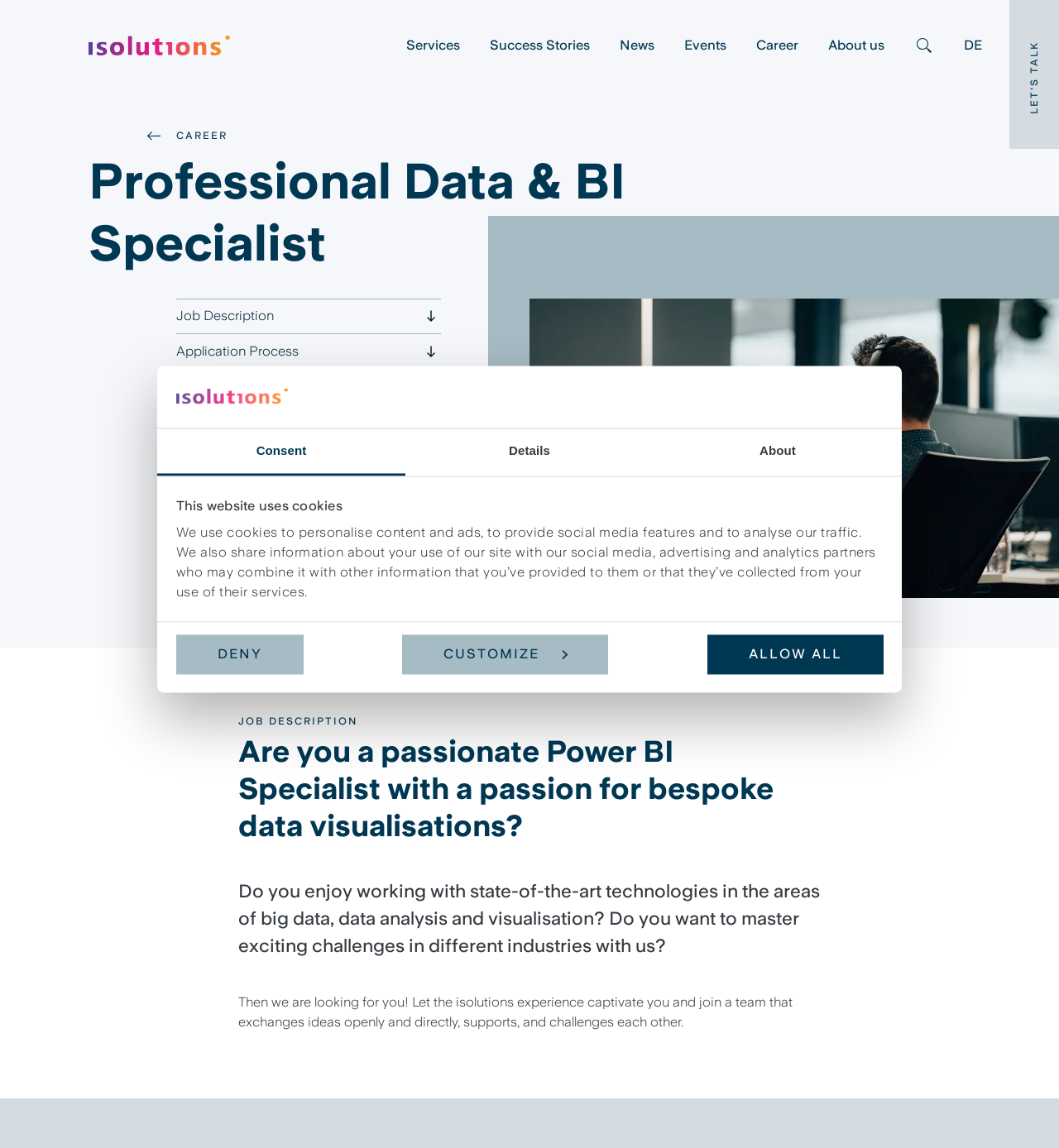Explain the contents of the webpage comprehensively.

This webpage is a job posting for a Professional Data & BI Specialist position. At the top left corner, there is a logo of "isolutions" and a navigation menu with links to "Services", "Success Stories", "News", "Events", "Career", "About us", and "Search". On the top right corner, there is a button "LET'S TALK" and a language selection option "DE".

Below the navigation menu, there is a modal dialog box with a message about the website using cookies, accompanied by three buttons: "DENY", "CUSTOMIZE", and "ALLOW ALL". The dialog box also contains a tab list with three tabs: "Consent", "Details", and "About".

The main content of the webpage is divided into two sections. The left section contains a heading "Professional Data & BI Specialist" and an image of a person working on a computer. Below the image, there are four links: "Job Description", "Application Process", "Benefits", and "Contact", each accompanied by a small icon.

The right section contains a heading "JOB DESCRIPTION" and a subheading "Are you a passionate Power BI Specialist with a passion for bespoke data visualisations?". Below the subheading, there are two paragraphs of text describing the job requirements and the company culture. At the bottom of the right section, there is a prominent button "APPLY NOW".